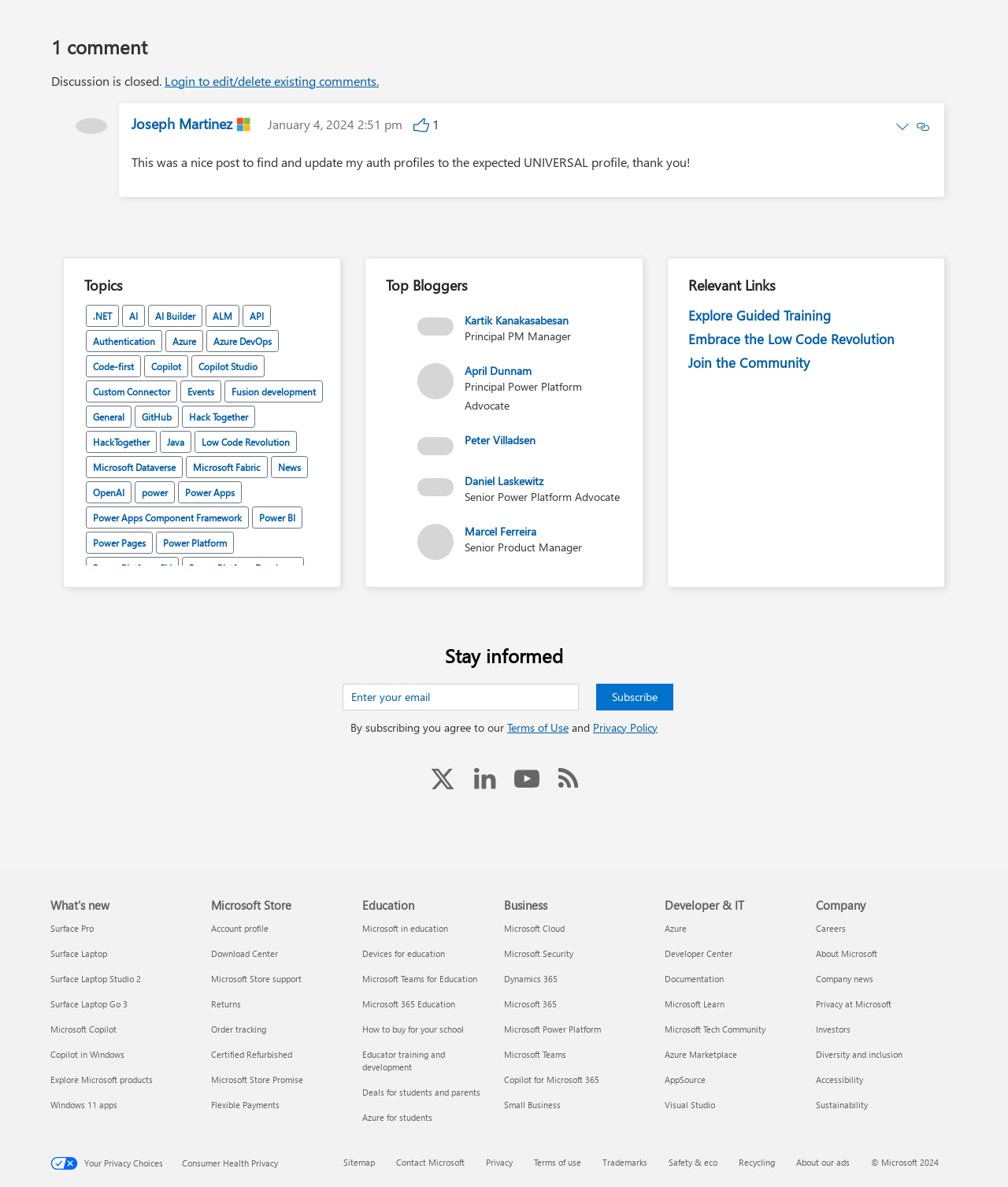Find the bounding box coordinates of the clickable area that will achieve the following instruction: "Copy link to this comment".

[0.907, 0.097, 0.924, 0.117]